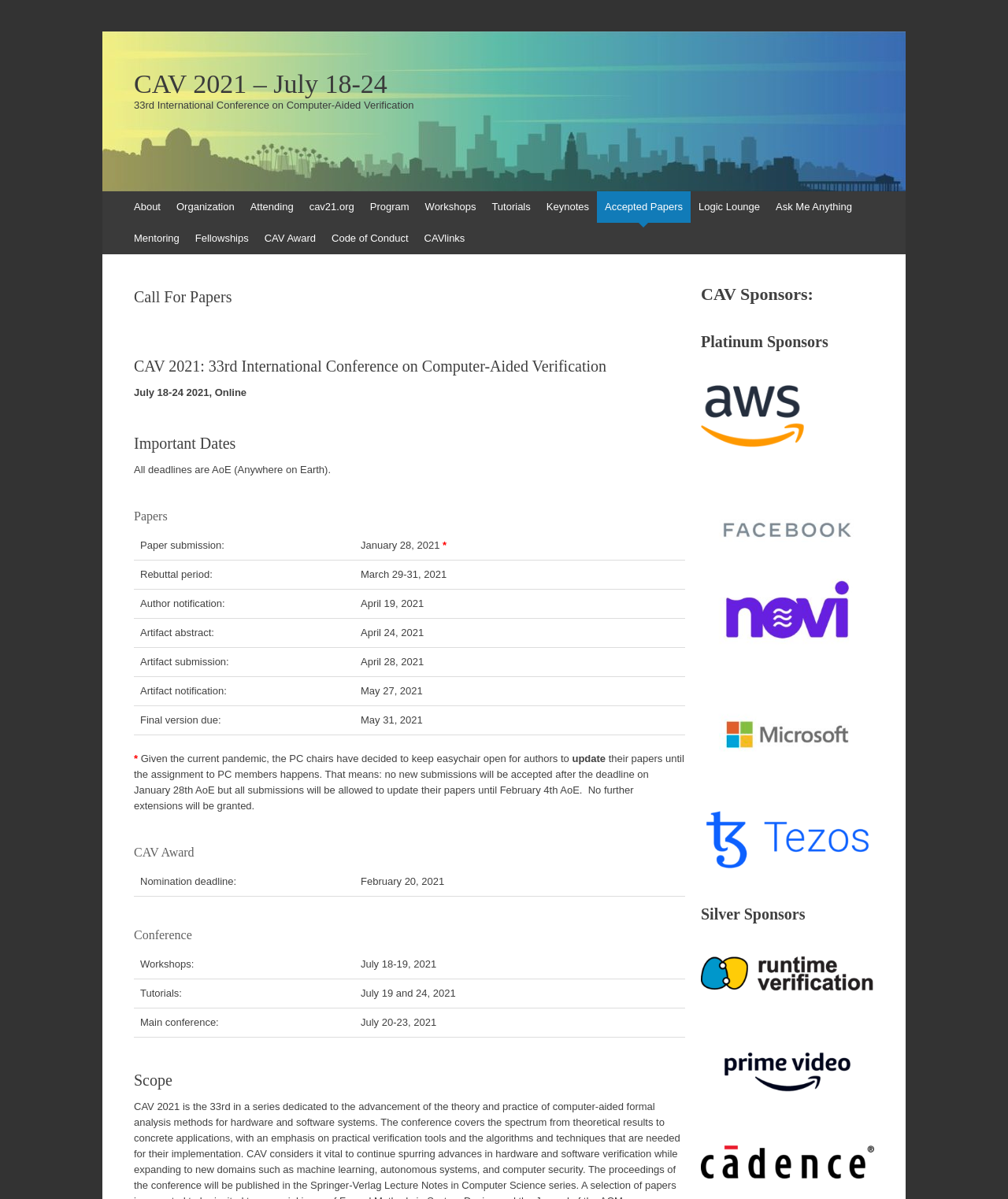Please indicate the bounding box coordinates for the clickable area to complete the following task: "Click on the 'CAV Award' link". The coordinates should be specified as four float numbers between 0 and 1, i.e., [left, top, right, bottom].

[0.254, 0.186, 0.321, 0.212]